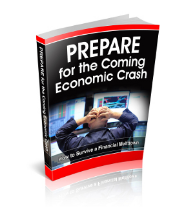Based on the image, provide a detailed response to the question:
What is the figure on the cover doing?

The figure on the cover is depicted with their head in their hands, symbolizing the stress and anxiety surrounding financial instability, which is the theme of the book.